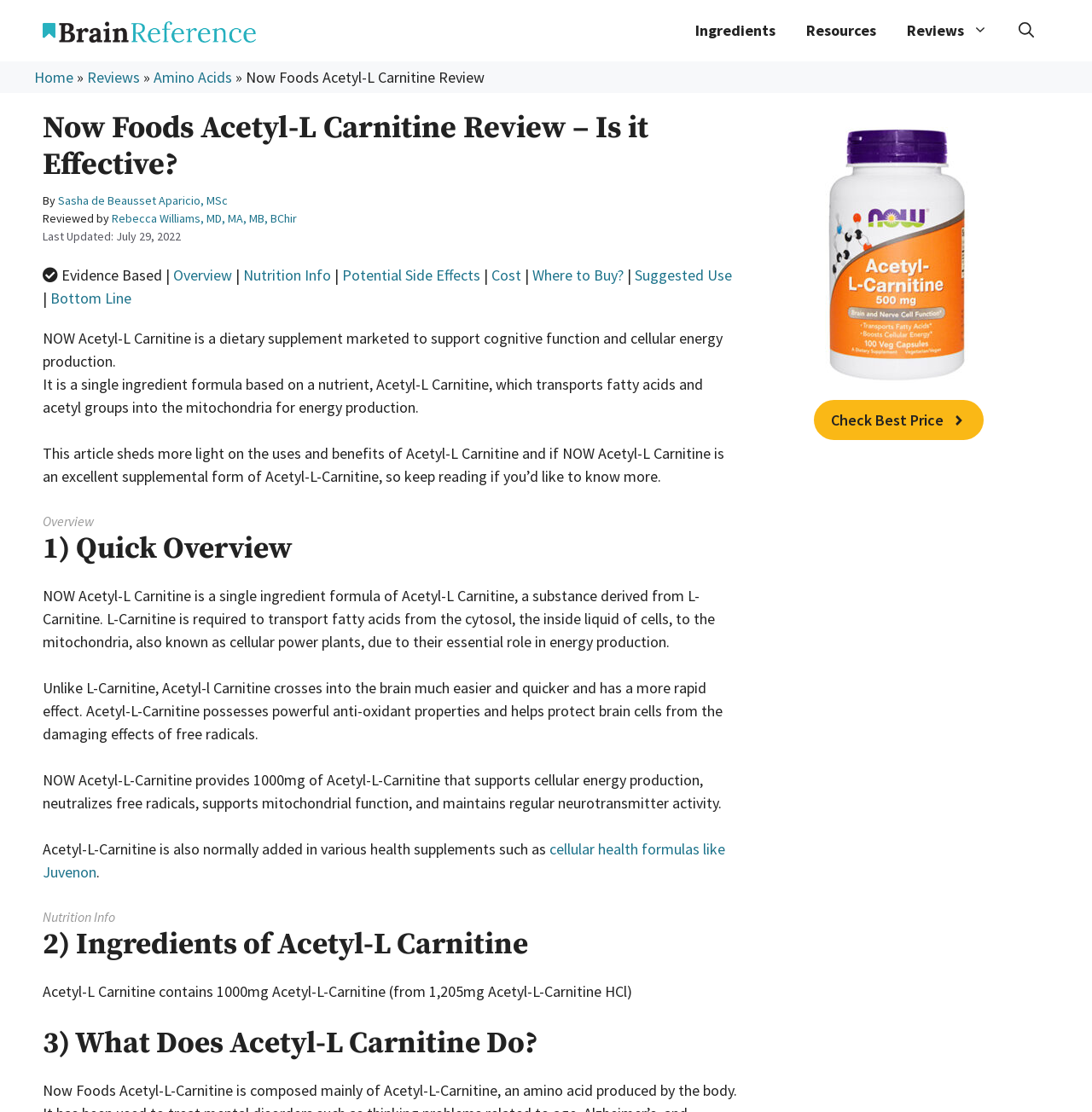Can you locate the main headline on this webpage and provide its text content?

Now Foods Acetyl-L Carnitine Review – Is it Effective?